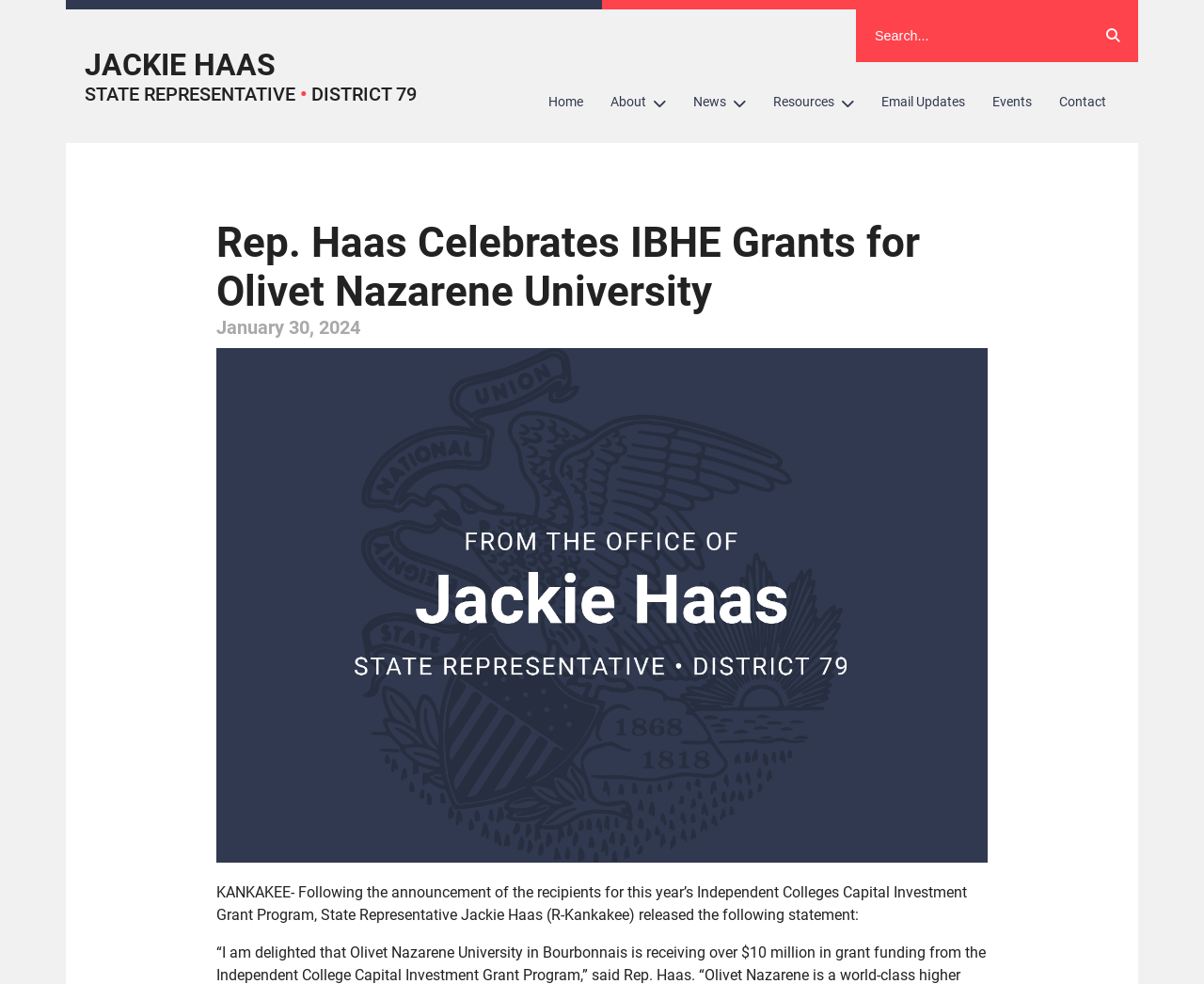Carefully observe the image and respond to the question with a detailed answer:
What is the name of the state representative?

The name of the state representative can be found in the statement released by the representative, which is mentioned in the text 'KANKAKEE- Following the announcement of the recipients for this year’s Independent Colleges Capital Investment Grant Program, State Representative Jackie Haas (R-Kankakee) released the following statement:'